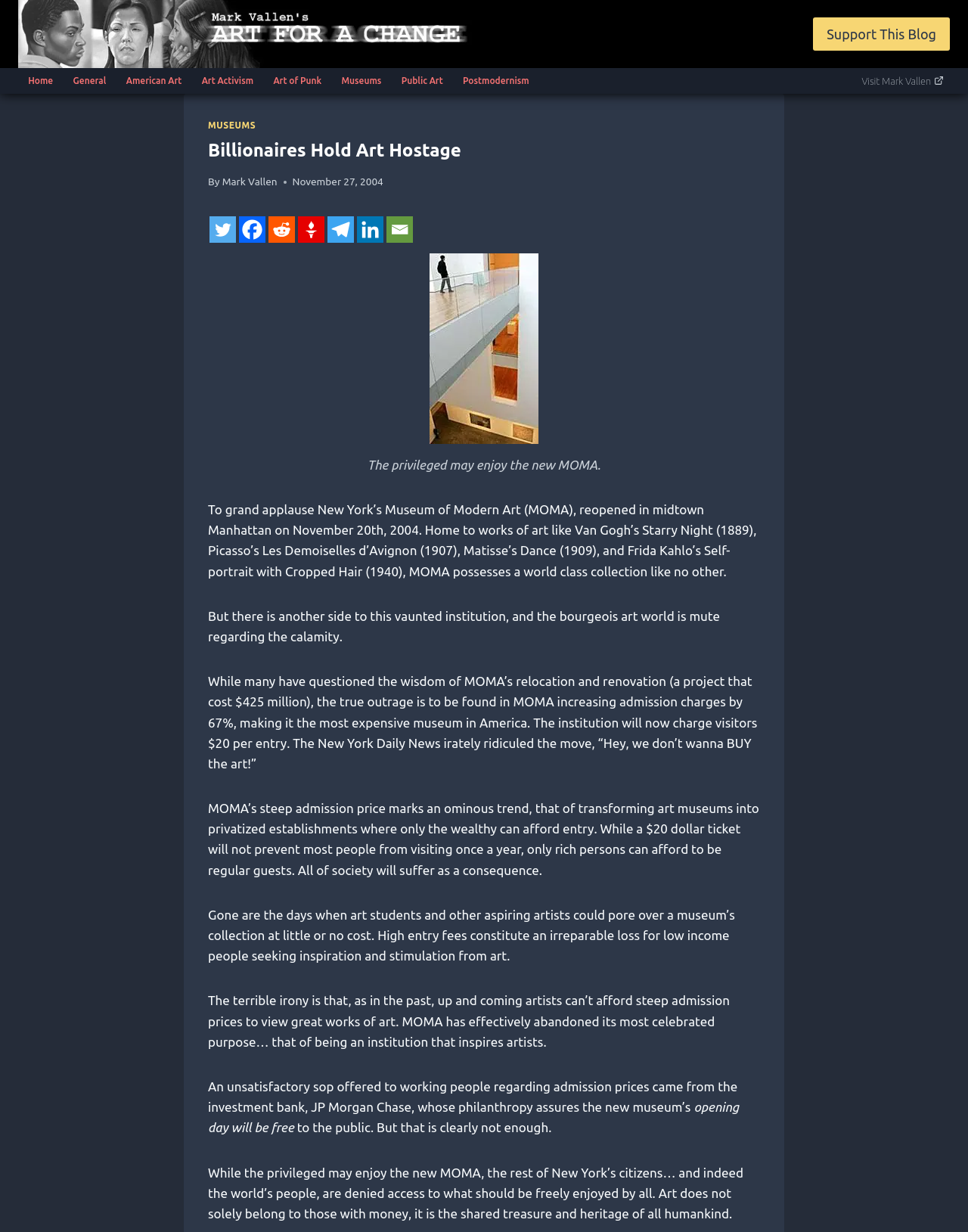Write an exhaustive caption that covers the webpage's main aspects.

This webpage appears to be a blog post titled "Billionaires Hold Art Hostage" with a focus on art and museums. At the top of the page, there is a header section with a logo and a navigation menu with links to various categories such as "Home", "General", "American Art", and "Museums". Below the header, there is a large image with a caption that describes the new Museum of Modern Art (MOMA) in New York City.

The main content of the page is a lengthy article that discusses the reopening of MOMA and its implications on the art world. The article is divided into several paragraphs, each with a distinct topic. The text is accompanied by several links to social media platforms and a "Scroll to top" button at the bottom right corner of the page.

On the left side of the page, there is a secondary navigation menu with a link to "Visit Mark Vallen" and an image. Above the article, there is a heading that reads "Billionaires Hold Art Hostage" in a larger font size, followed by the author's name, "Mark Vallen", and the date of publication, "November 27, 2004".

The article itself discusses the controversy surrounding MOMA's relocation and renovation, particularly the increase in admission charges, which makes it the most expensive museum in America. The author argues that this move marks a trend towards privatizing art museums, making them inaccessible to low-income people and aspiring artists. The text is written in a critical tone, emphasizing the importance of art being a shared treasure and heritage of all humankind, rather than a privilege reserved for the wealthy.